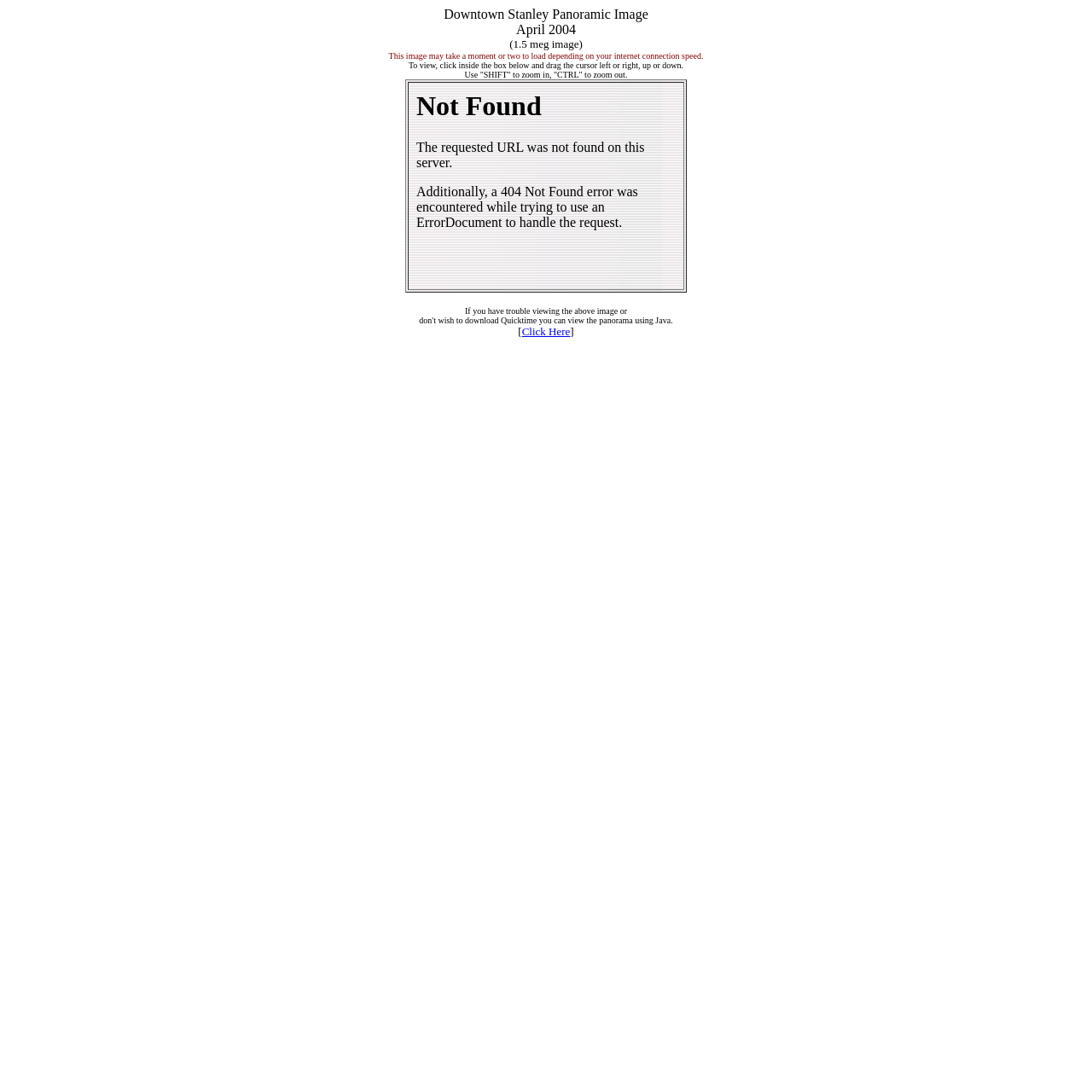Refer to the image and provide an in-depth answer to the question: 
Where is the panoramic image located?

The title 'Downtown Stanley Panoramic Image' suggests that the panoramic image is located in Downtown Stanley.